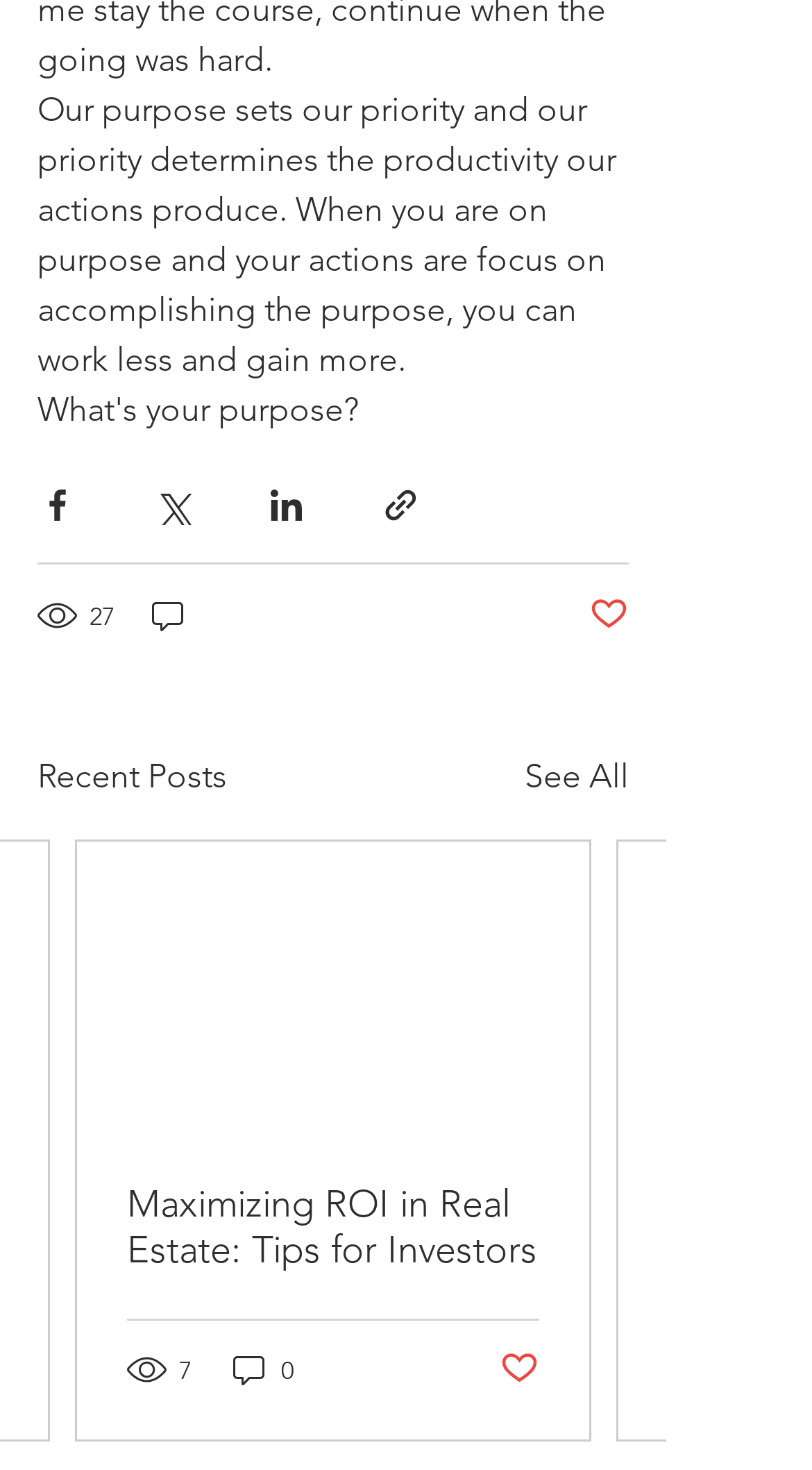From the screenshot, find the bounding box of the UI element matching this description: "aria-label="Share via link"". Supply the bounding box coordinates in the form [left, top, right, bottom], each a float between 0 and 1.

[0.469, 0.331, 0.518, 0.358]